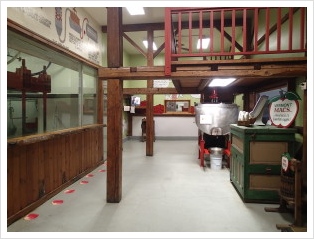Describe the important features and context of the image with as much detail as possible.

The image presents a cozy interior of a cider mill, showcasing a blend of rustic charm and functional space. Prominent wooden beams provide structural support, reflecting the mill's artisanal roots. To the left, a glass display case allows visitors to observe cider-making equipment, adding an educational element to their experience. The right side features a traditional metal cider press, hinting at the production process, while a vibrant green storage unit adds a pop of color to the scene. Red footprints on the floor guide visitors, suggesting pathways through the mill, and wooden walls create a warm, inviting ambiance. This setting invites guests to enjoy the sights and perhaps sample some fresh cider, making for a delightful visit.